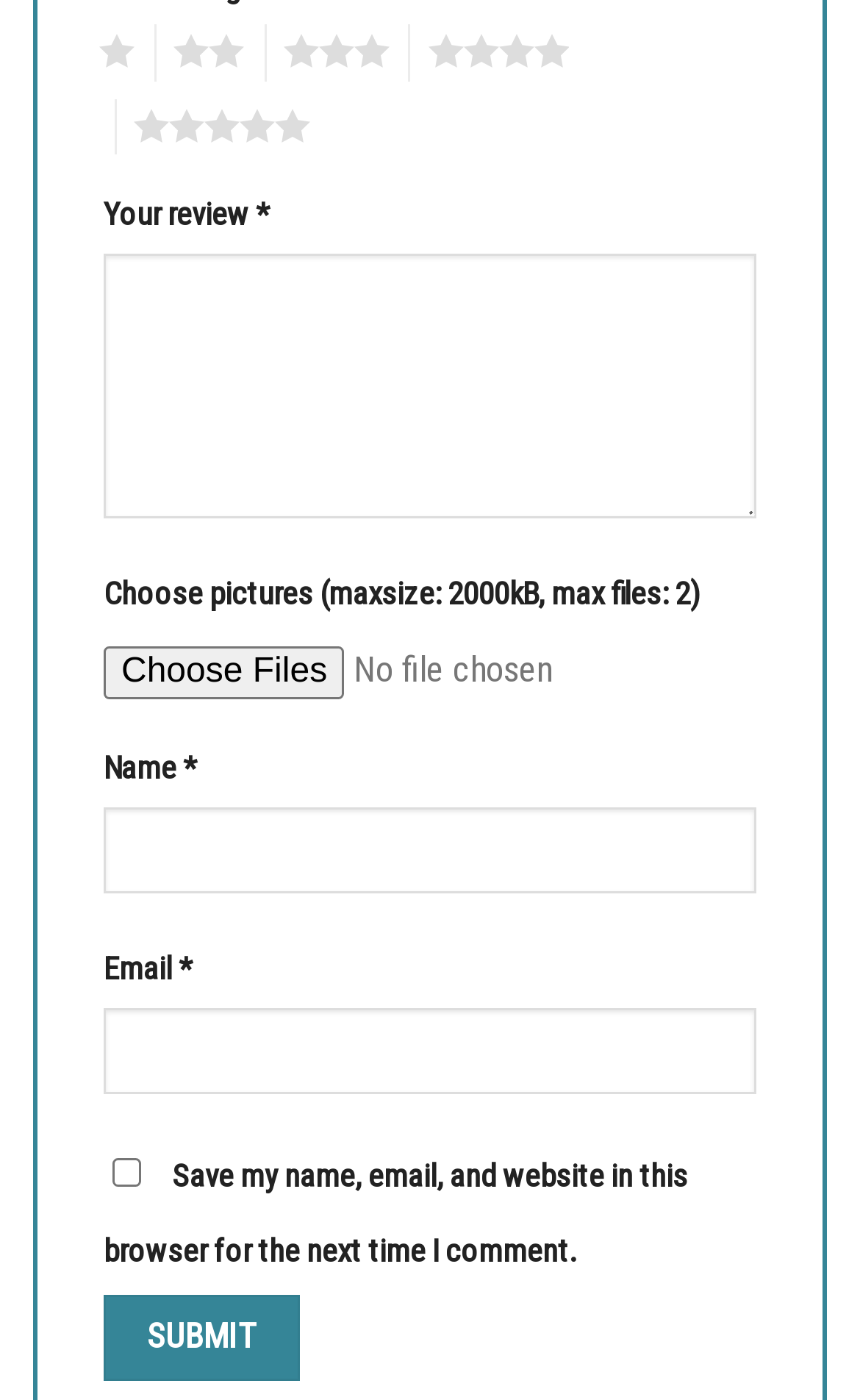What is the maximum file size for uploading pictures?
Look at the image and provide a detailed response to the question.

I found the text 'Choose pictures (maxsize: 2000kB, max files: 2)' which indicates the maximum file size for uploading pictures.